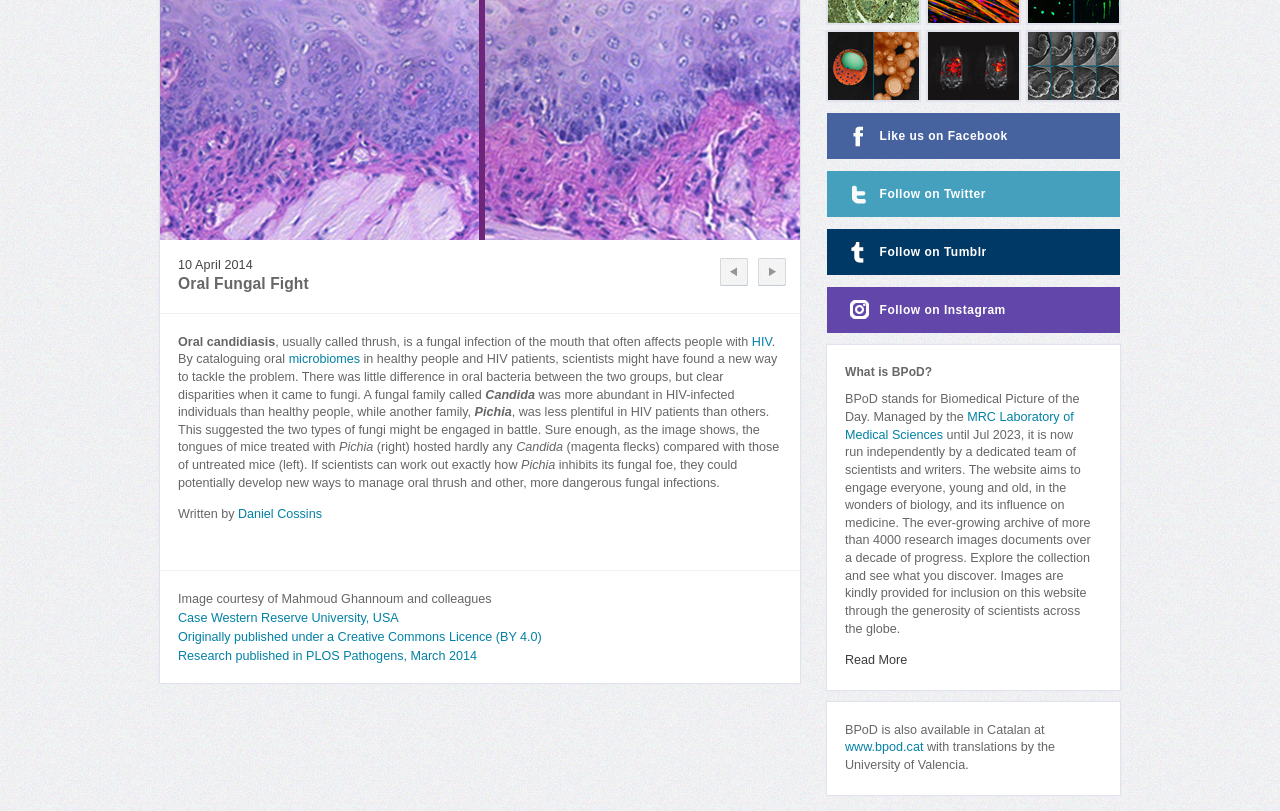Determine the bounding box for the UI element that matches this description: "View all posts".

None